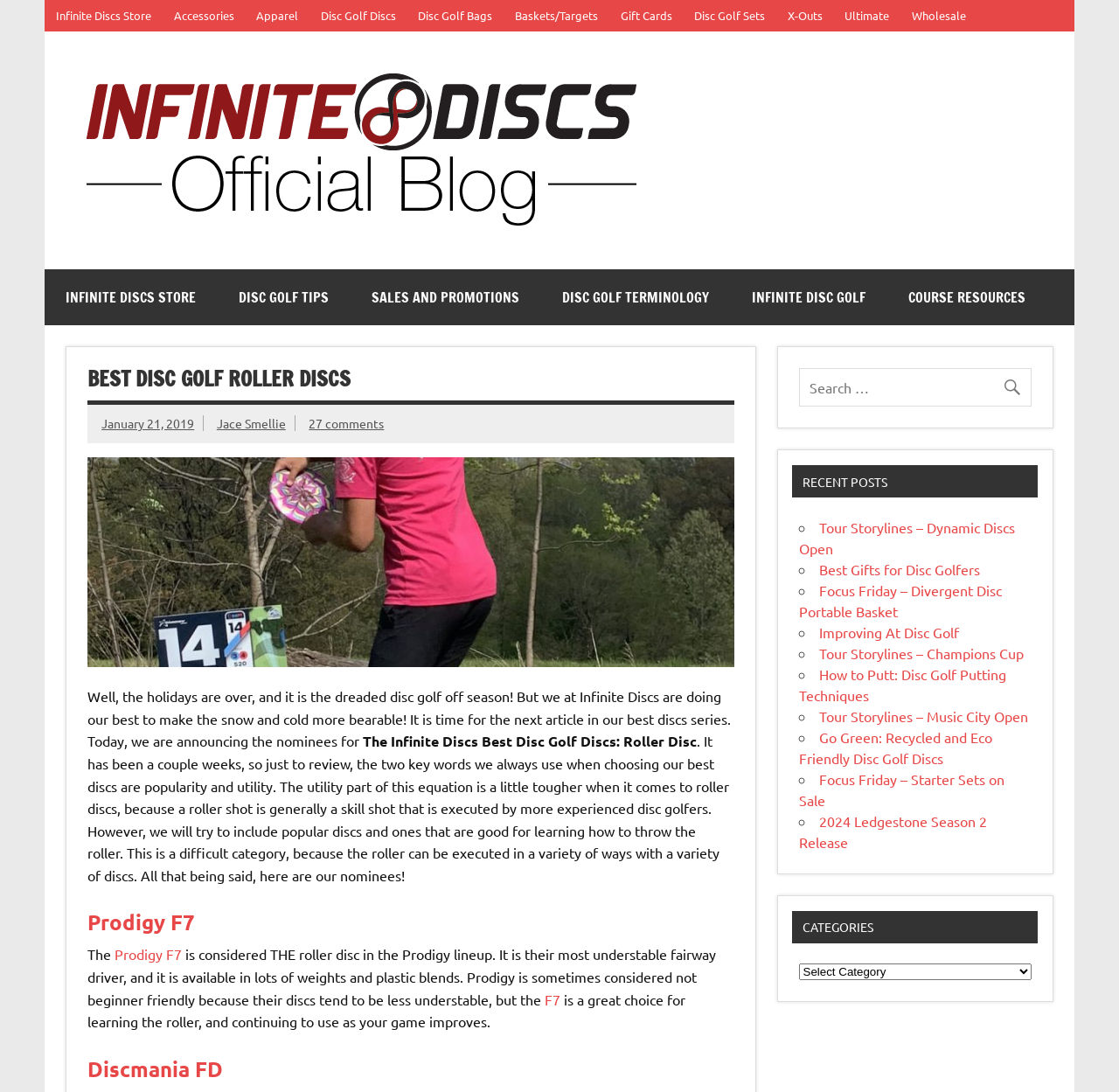Provide the bounding box coordinates of the HTML element this sentence describes: "Discmania FD". The bounding box coordinates consist of four float numbers between 0 and 1, i.e., [left, top, right, bottom].

[0.078, 0.966, 0.199, 0.991]